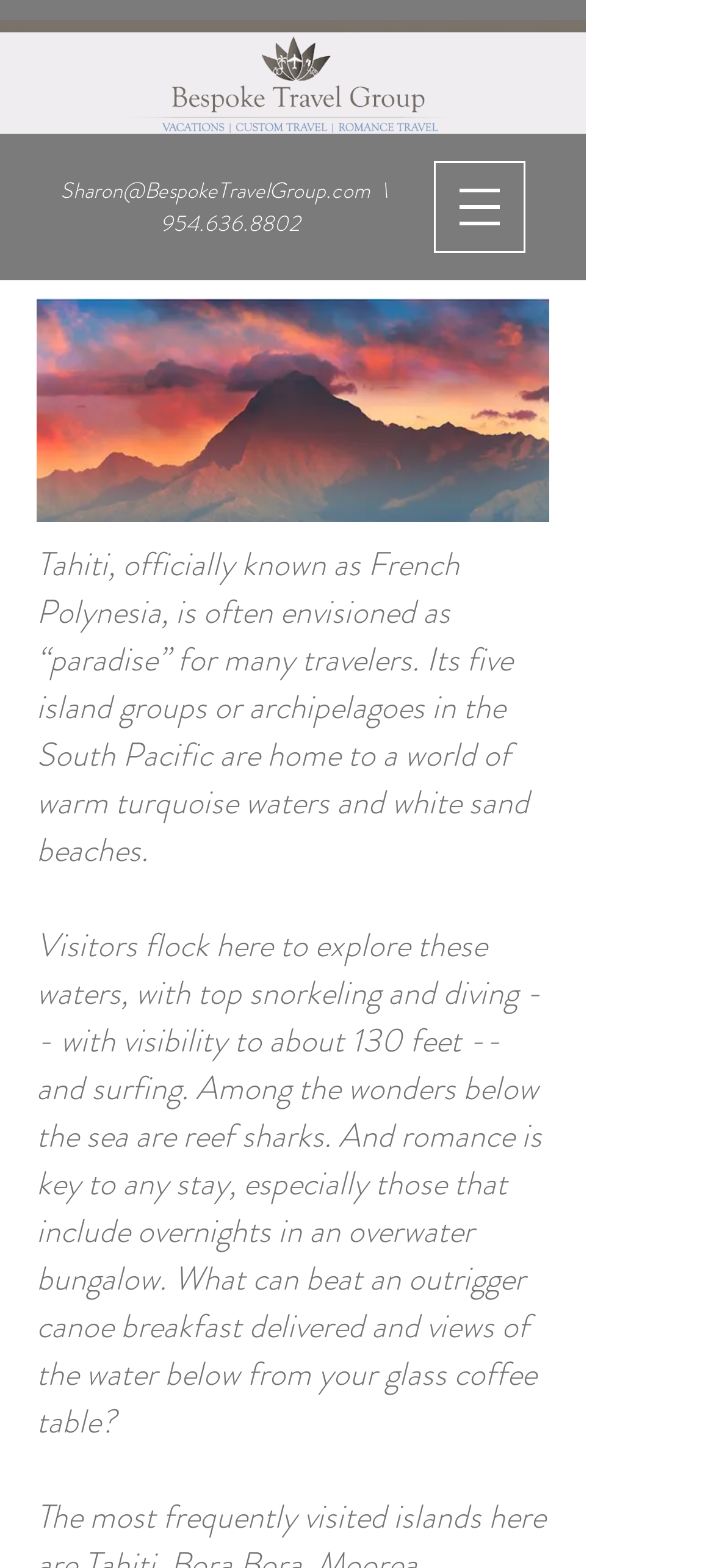With reference to the screenshot, provide a detailed response to the question below:
What is the maximum visibility for snorkeling and diving?

I found the answer by reading the StaticText element that describes the activities in Tahiti, which mentions 'top snorkeling and diving -- with visibility to about 130 feet'.